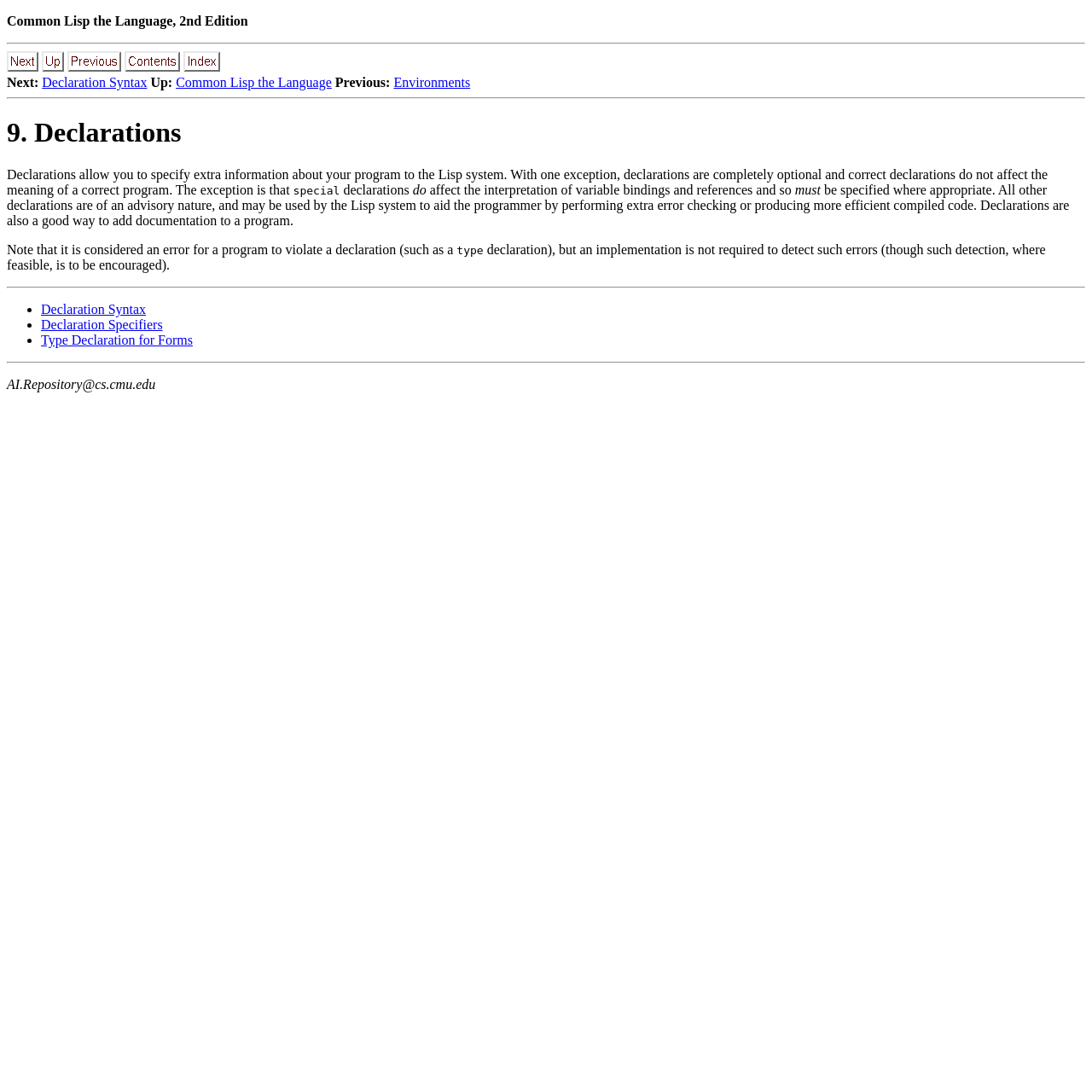Provide an in-depth caption for the elements present on the webpage.

The webpage is about "9. Declarations" in the context of Common Lisp the Language, 2nd Edition. At the top, there is a title "Common Lisp the Language, 2nd Edition" followed by a horizontal separator. Below the separator, there are five links with corresponding images: "next", "up", "previous", "contents", and "index". 

To the right of the "next" link, there is a text "Next:". Below this text, there is a link "Declaration Syntax". To the right of the "up" link, there is a text "Up:", followed by a link "Common Lisp the Language". To the right of the "previous" link, there is a text "Previous:", followed by a link "Environments". 

Below these links and texts, there is another horizontal separator. Then, there is a heading "9. Declarations" that spans the entire width of the page. 

The main content of the page starts with a paragraph of text that explains the purpose of declarations in Common Lisp. The text is divided into several static text elements, but it can be summarized as follows: declarations allow the programmer to specify extra information about the program to the Lisp system, and they are optional except for special declarations that affect the interpretation of variable bindings and references. 

Below this paragraph, there is another paragraph of text that explains the nature of declarations, including the fact that it is an error to violate a declaration, but the implementation is not required to detect such errors. 

After this paragraph, there is a horizontal separator, followed by a list of links with bullet points: "Declaration Syntax", "Declaration Specifiers", and "Type Declaration for Forms". 

Finally, at the bottom of the page, there is a horizontal separator, followed by a group of elements that includes a text "AI.Repository@cs.cmu.edu".